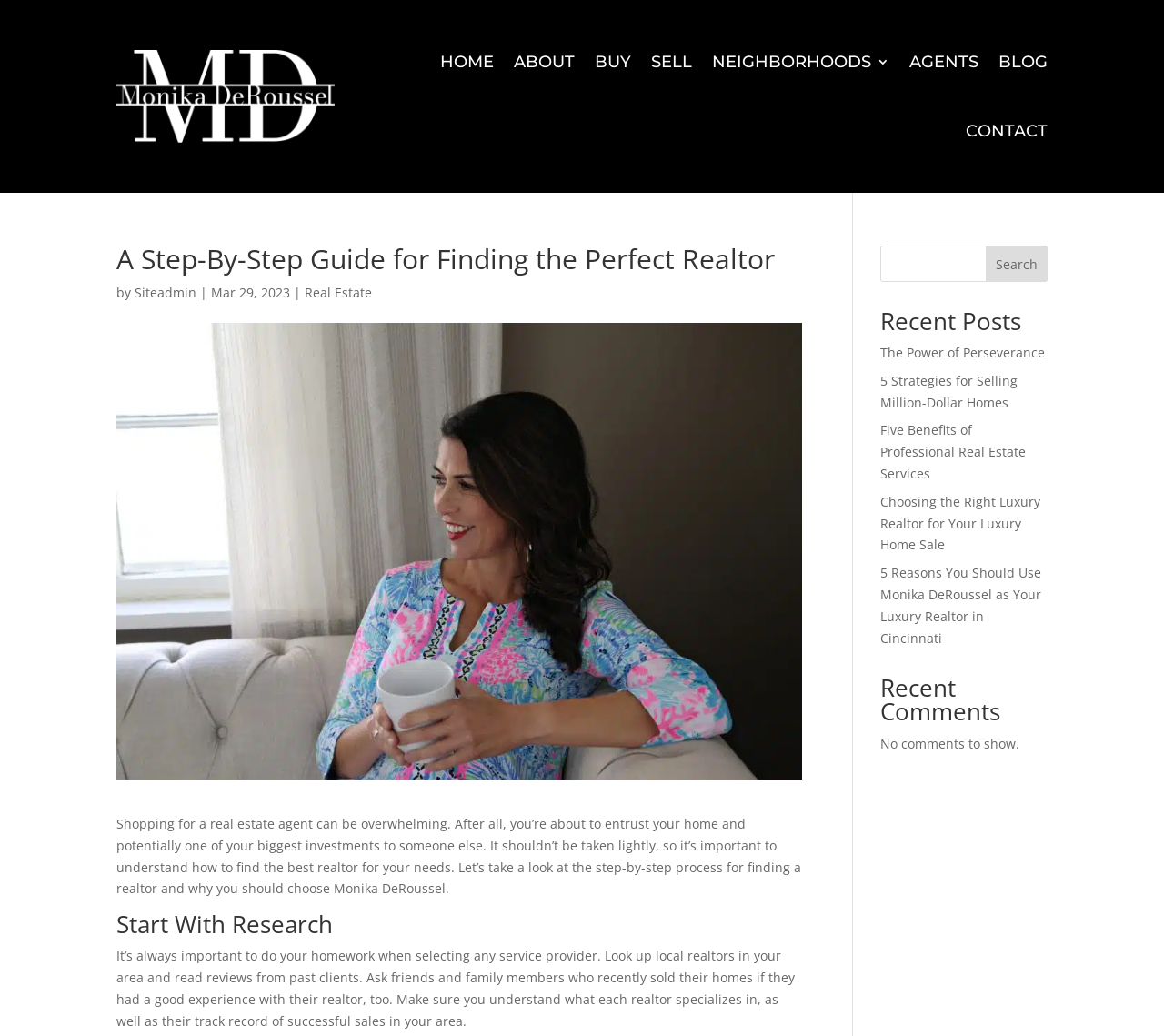Identify the bounding box coordinates of the specific part of the webpage to click to complete this instruction: "Search for something".

[0.756, 0.237, 0.9, 0.272]